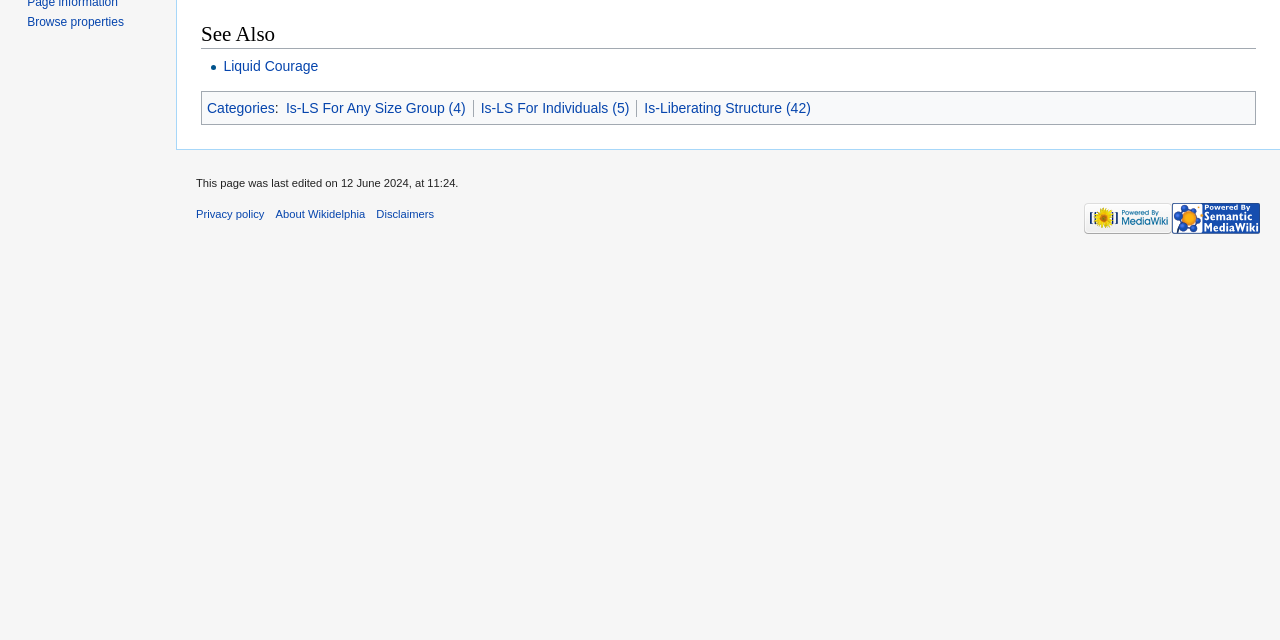Extract the bounding box coordinates of the UI element described: "Disclaimers". Provide the coordinates in the format [left, top, right, bottom] with values ranging from 0 to 1.

[0.294, 0.325, 0.339, 0.343]